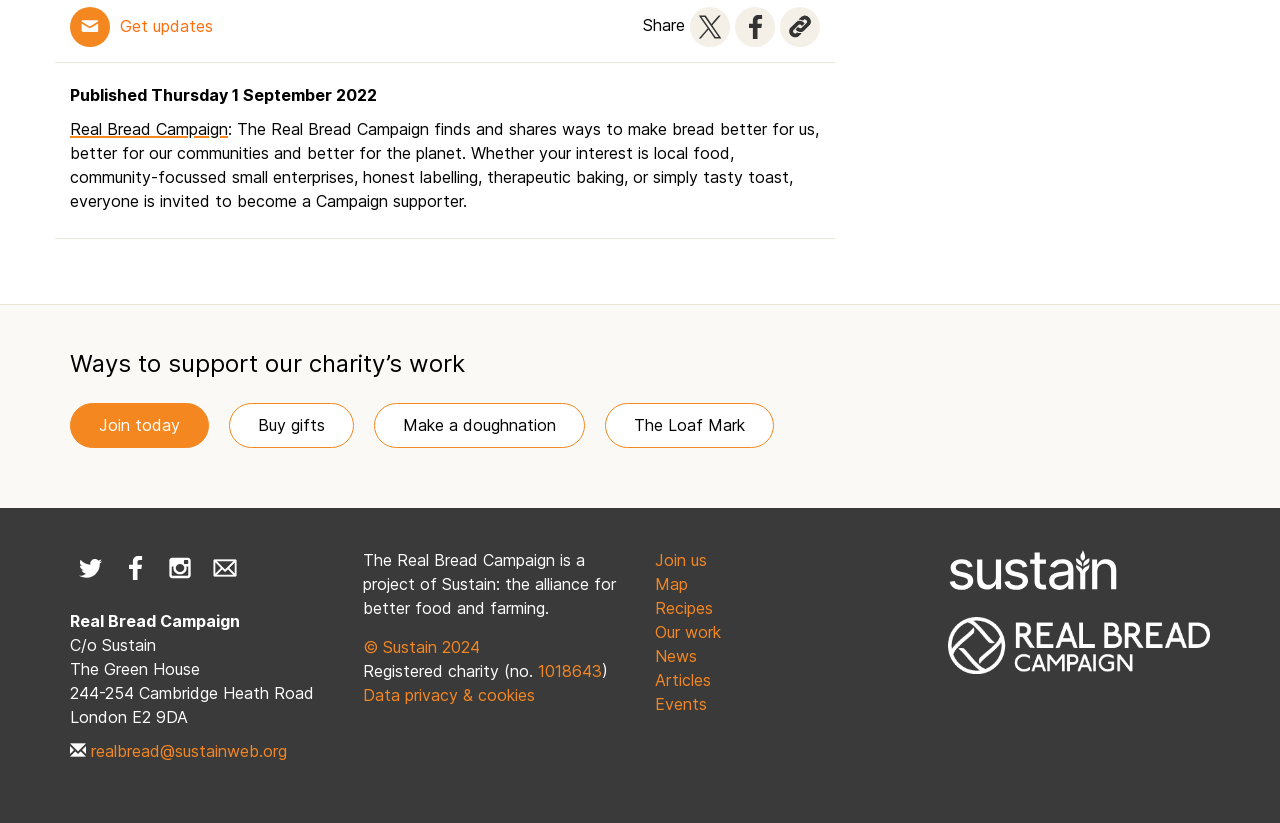Please determine the bounding box coordinates of the element's region to click for the following instruction: "Visit the Mesa Bankruptcy Law Office page".

None